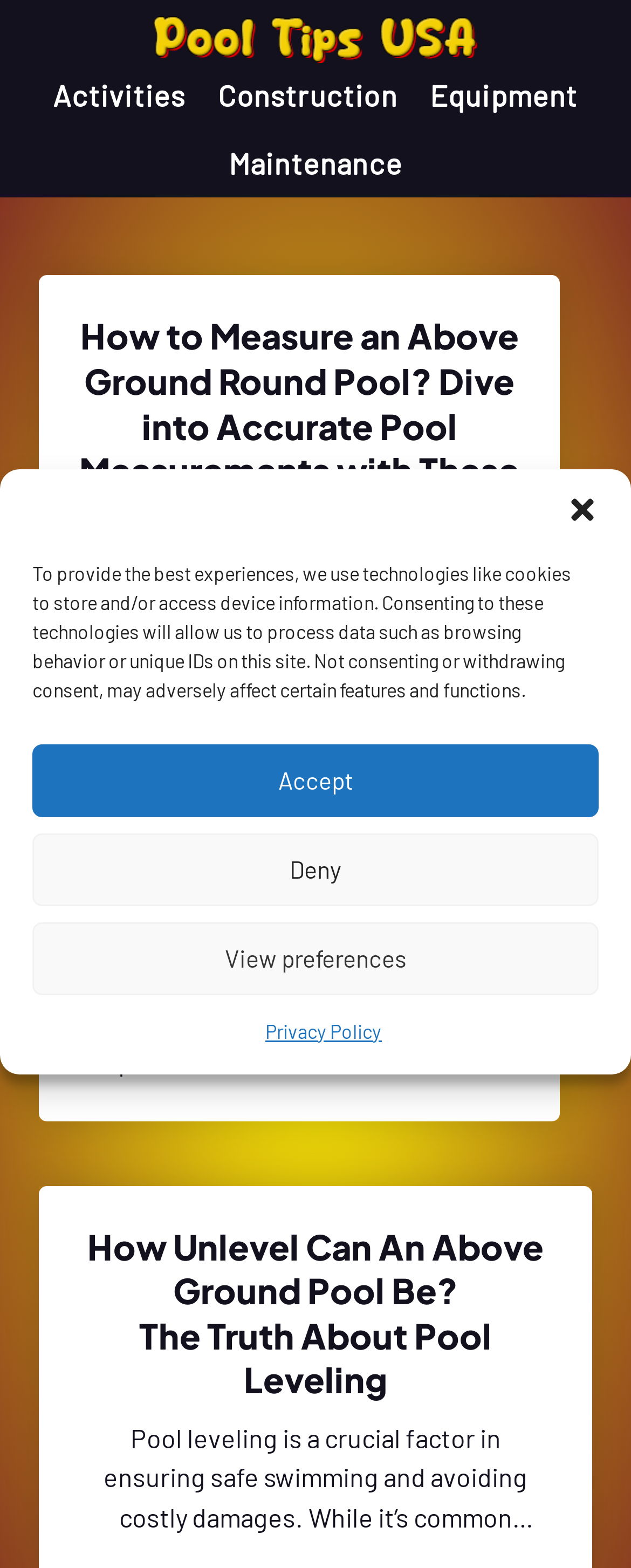Give a one-word or short-phrase answer to the following question: 
What is the focus of the first blog post on this webpage?

Measuring above ground round pools